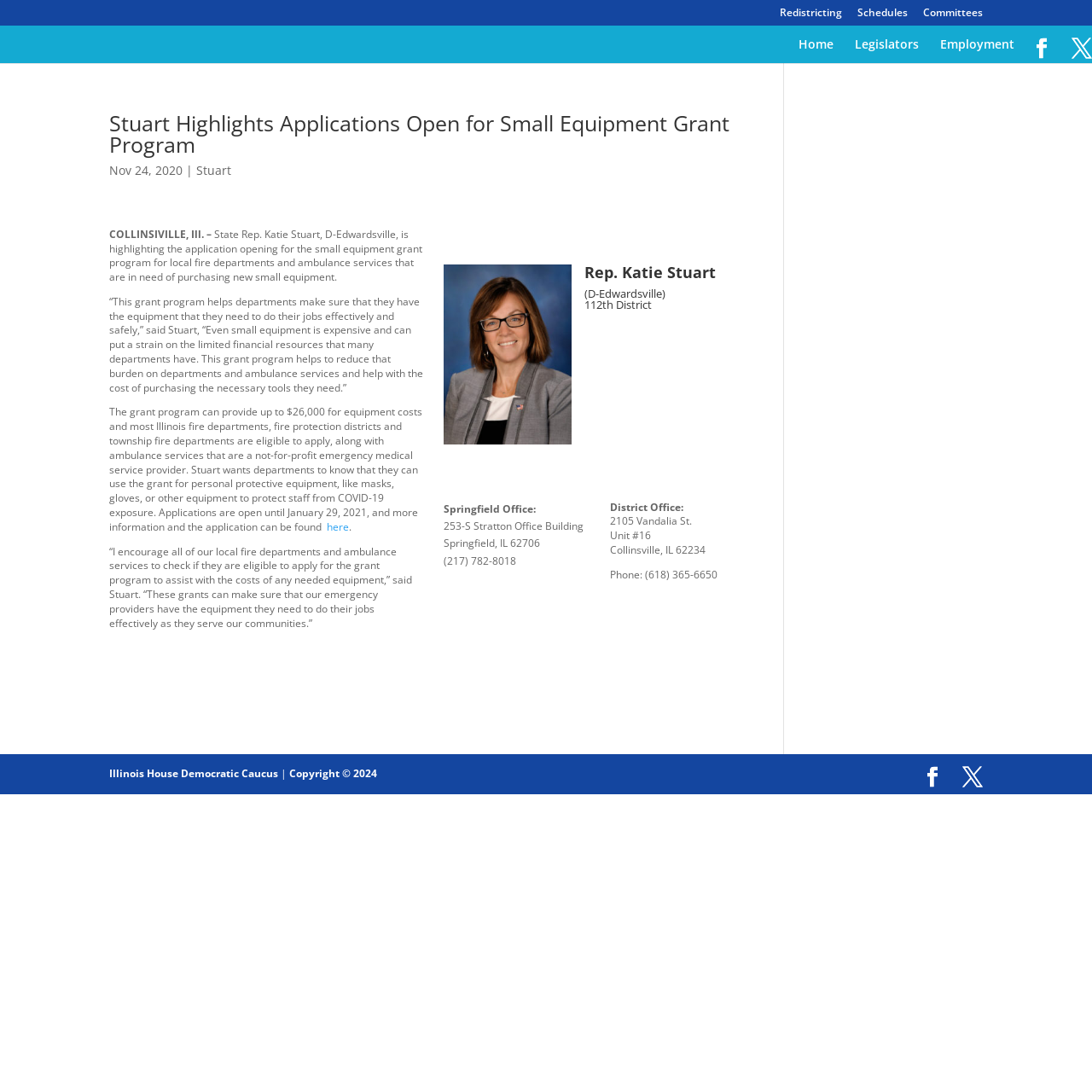Given the element description, predict the bounding box coordinates in the format (top-left x, top-left y, bottom-right x, bottom-right y), using floating point numbers between 0 and 1: Legislators

[0.783, 0.035, 0.841, 0.058]